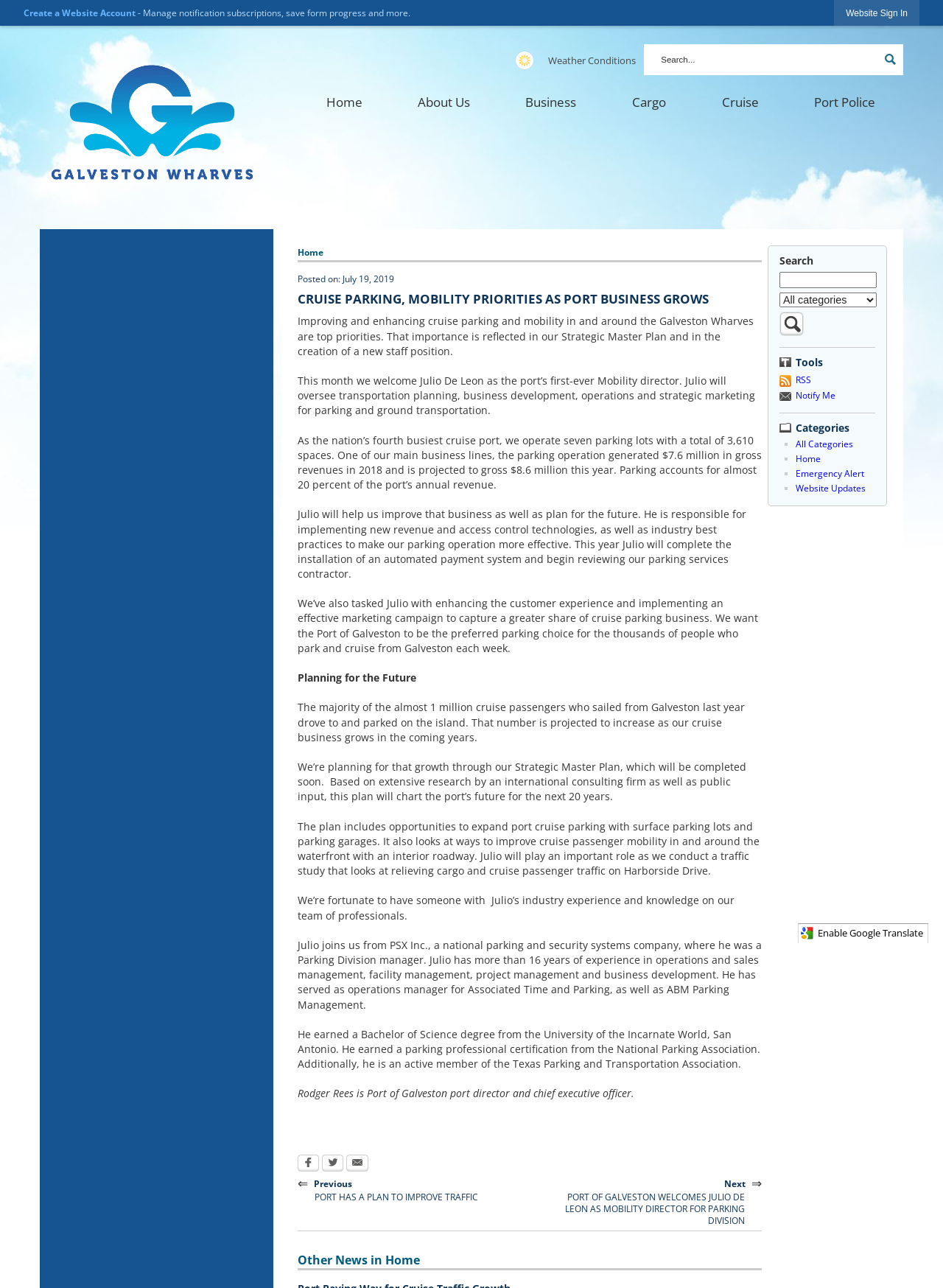Analyze the image and answer the question with as much detail as possible: 
Who is the CEO and Port Director of the Port of Galveston?

The answer can be found in the last paragraph of the article, where it is stated 'Rodger Rees is Port of Galveston port director and chief executive officer.'